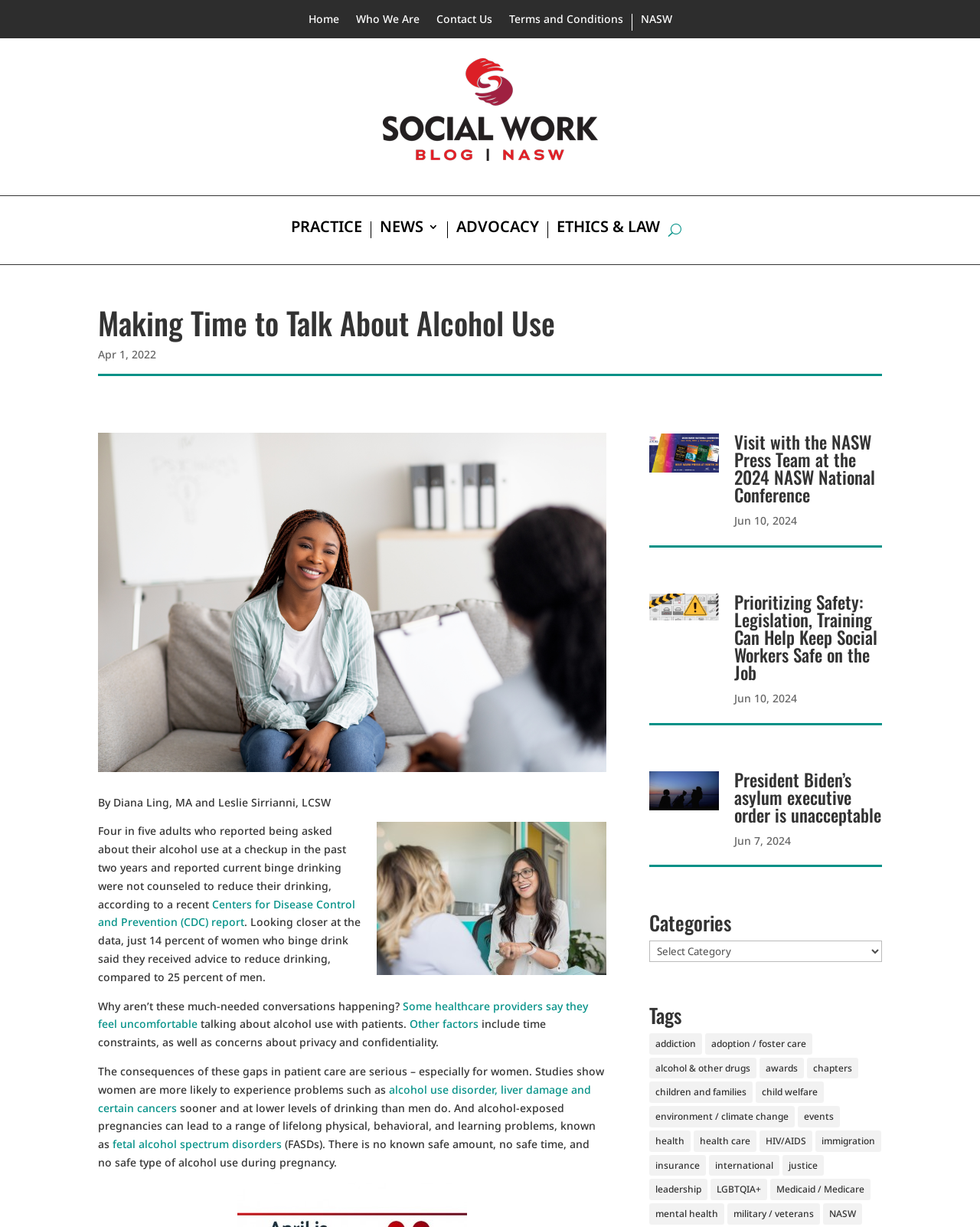Describe all the significant parts and information present on the webpage.

The webpage is a blog post titled "Making Time to Talk About Alcohol Use" on the Social Work Blog. At the top, there is a navigation menu with links to "Home", "Who We Are", "Contact Us", "Terms and Conditions", and "NASW". Below the navigation menu, there is a prominent image with a link to "PRACTICE", "NEWS 3", "ADVOCACY", and "ETHICS & LAW" on the left side. On the right side, there is a button labeled "U".

The main content of the blog post starts with a heading "Making Time to Talk About Alcohol Use" followed by the date "Apr 1, 2022" and the authors' names "Diana Ling, MA and Leslie Sirrianni, LCSW". Below the authors' names, there is a large image related to the topic of the blog post.

The blog post discusses the importance of healthcare providers talking to their patients about alcohol use, citing a report from the Centers for Disease Control and Prevention (CDC). The text explains that many healthcare providers do not feel comfortable discussing alcohol use with their patients, and that this lack of conversation can have serious consequences, especially for women.

On the right side of the blog post, there are three articles with images and headings, each with a link to read more. The articles are titled "Visit with the NASW Press Team at the 2024 NASW National Conference", "Prioritizing Safety: Legislation, Training Can Help Keep Social Workers Safe on the Job", and "President Biden’s asylum executive order is unacceptable".

At the bottom of the page, there are categories and tags related to the blog post, including "addiction", "alcohol & other drugs", "awards", and many others.